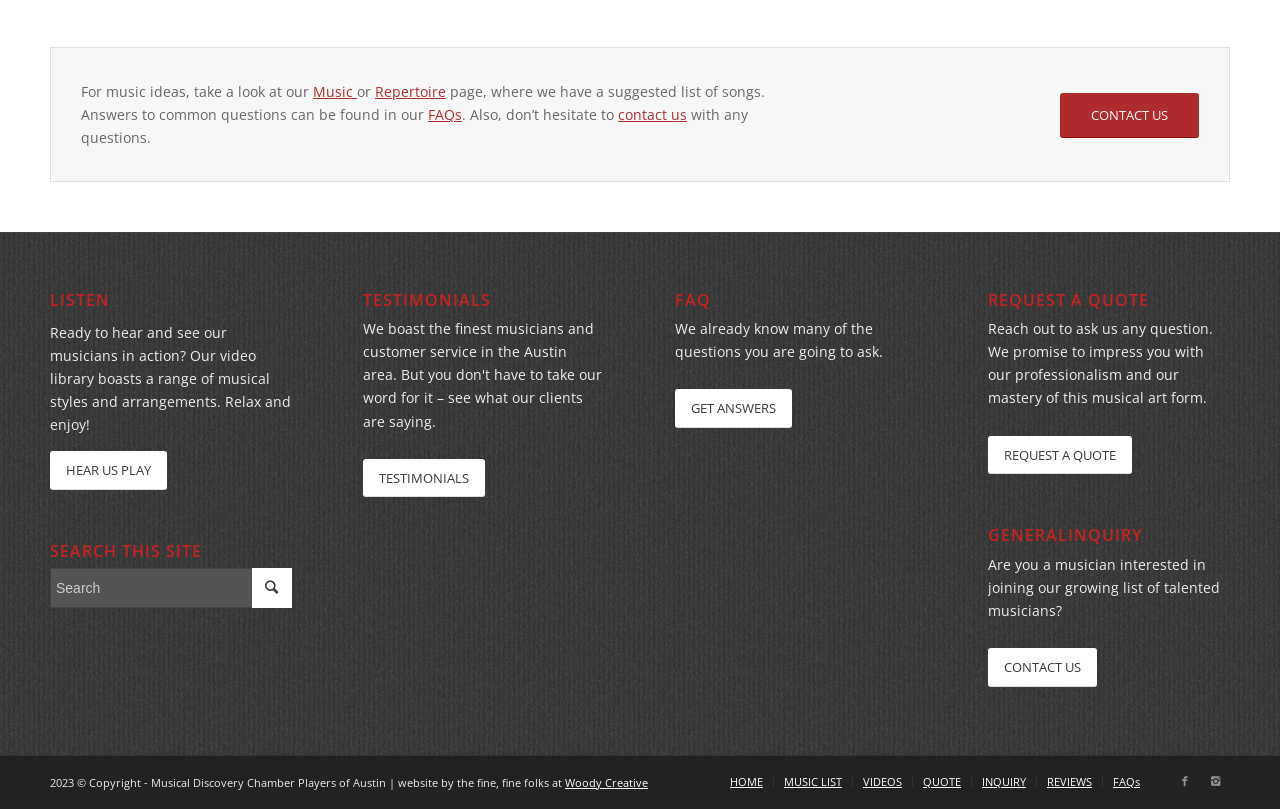Utilize the details in the image to thoroughly answer the following question: How can you get answers to common questions?

The section 'FAQ' is linked from the top of the page, and the text above it mentions that answers to common questions can be found there.